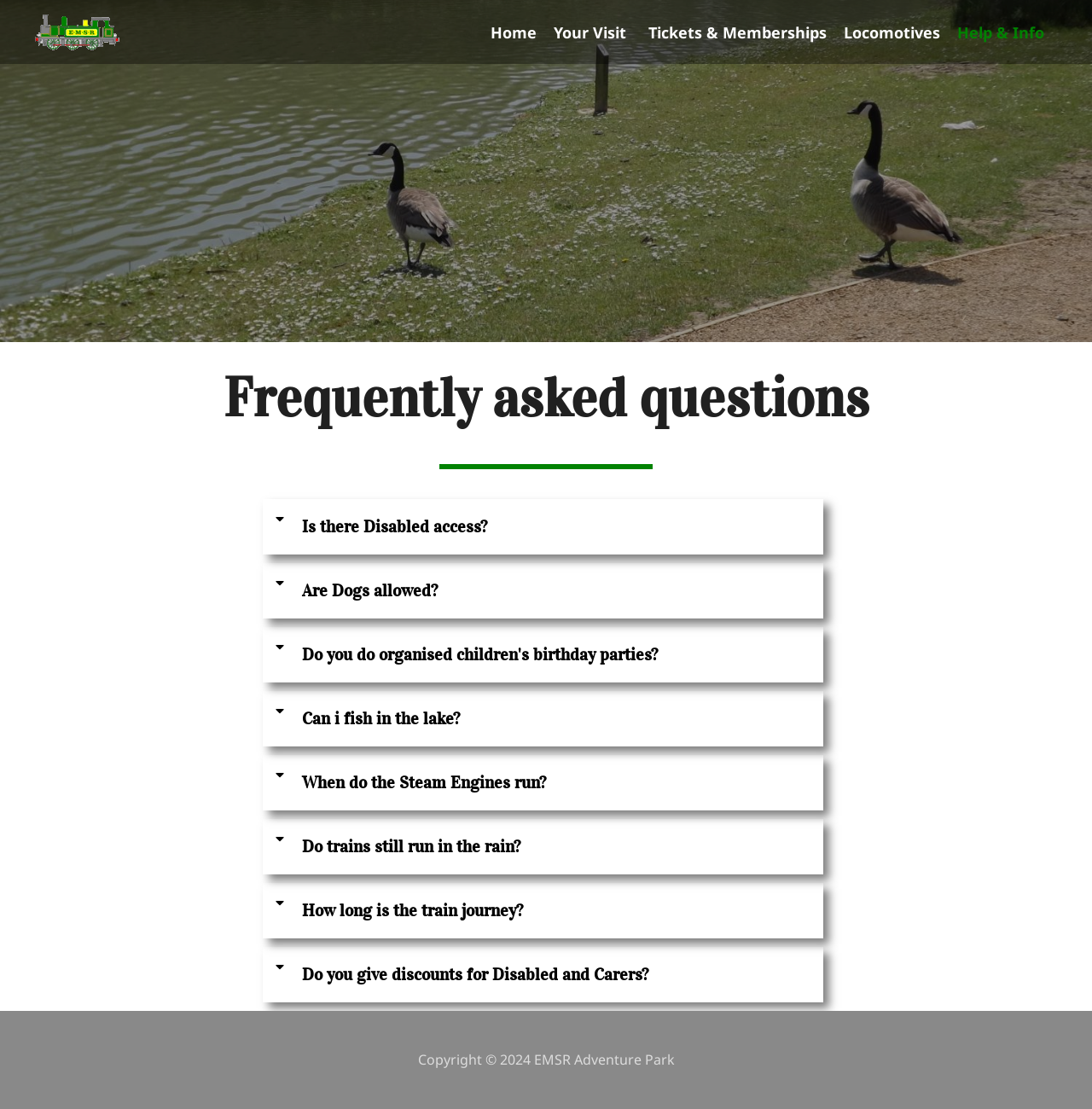Using details from the image, please answer the following question comprehensively:
Is the site accessible to people with disabilities?

The site has ramps and disabled WC facilities, making it accessible to people with disabilities. This information is provided in the FAQ section of the webpage.